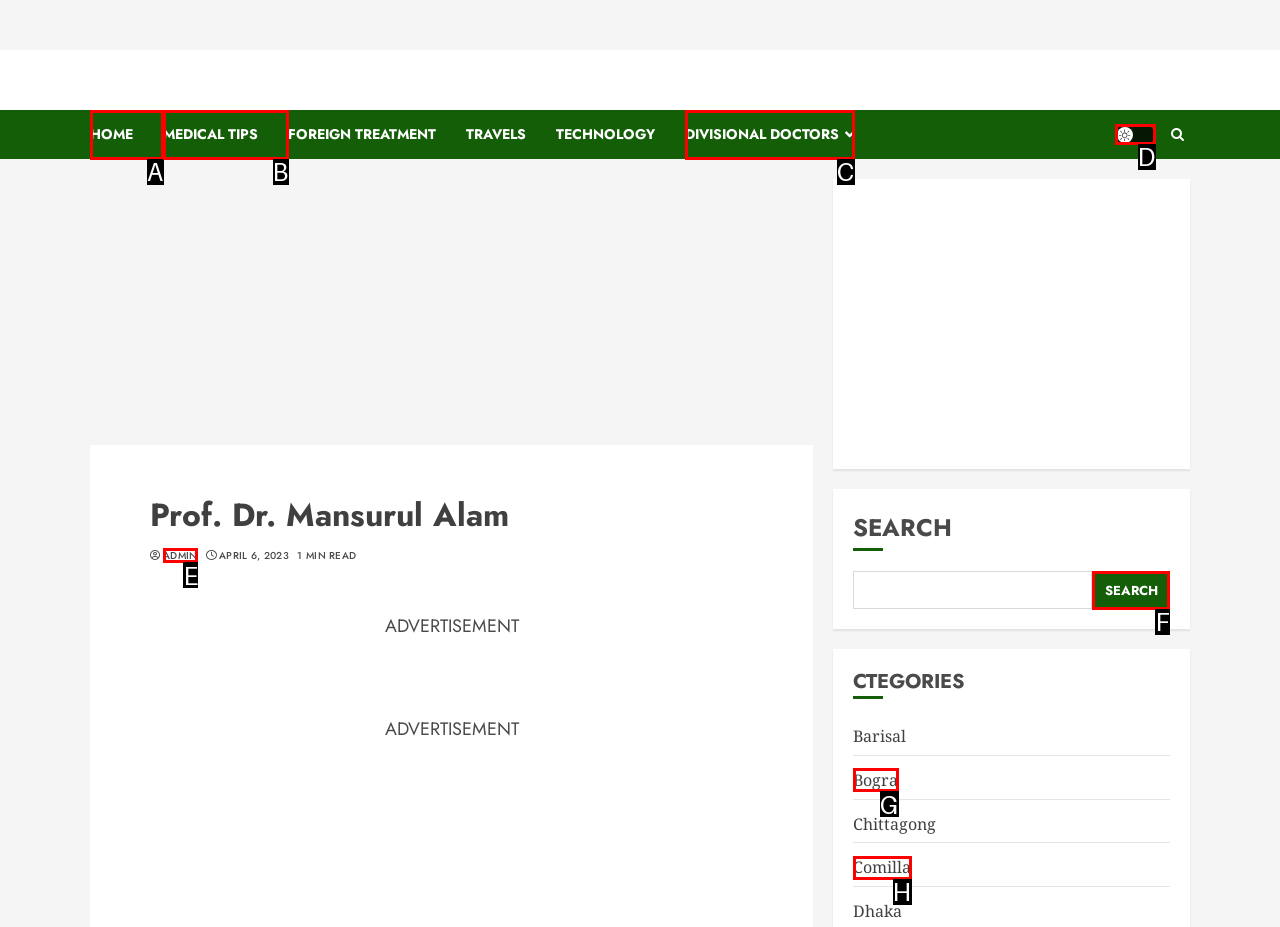Given the description: Divisional Doctors, choose the HTML element that matches it. Indicate your answer with the letter of the option.

C